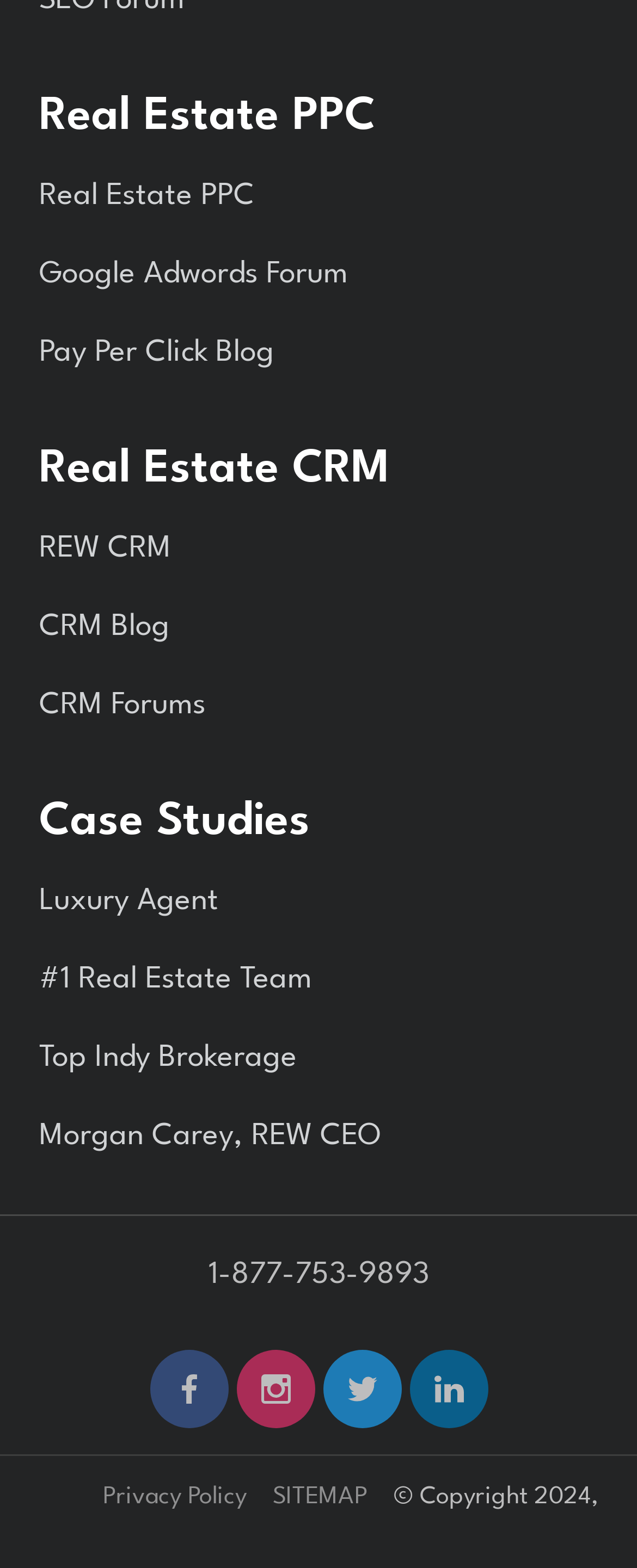Identify the bounding box coordinates for the UI element described as follows: "1-877-753-9893". Ensure the coordinates are four float numbers between 0 and 1, formatted as [left, top, right, bottom].

[0.306, 0.792, 0.694, 0.842]